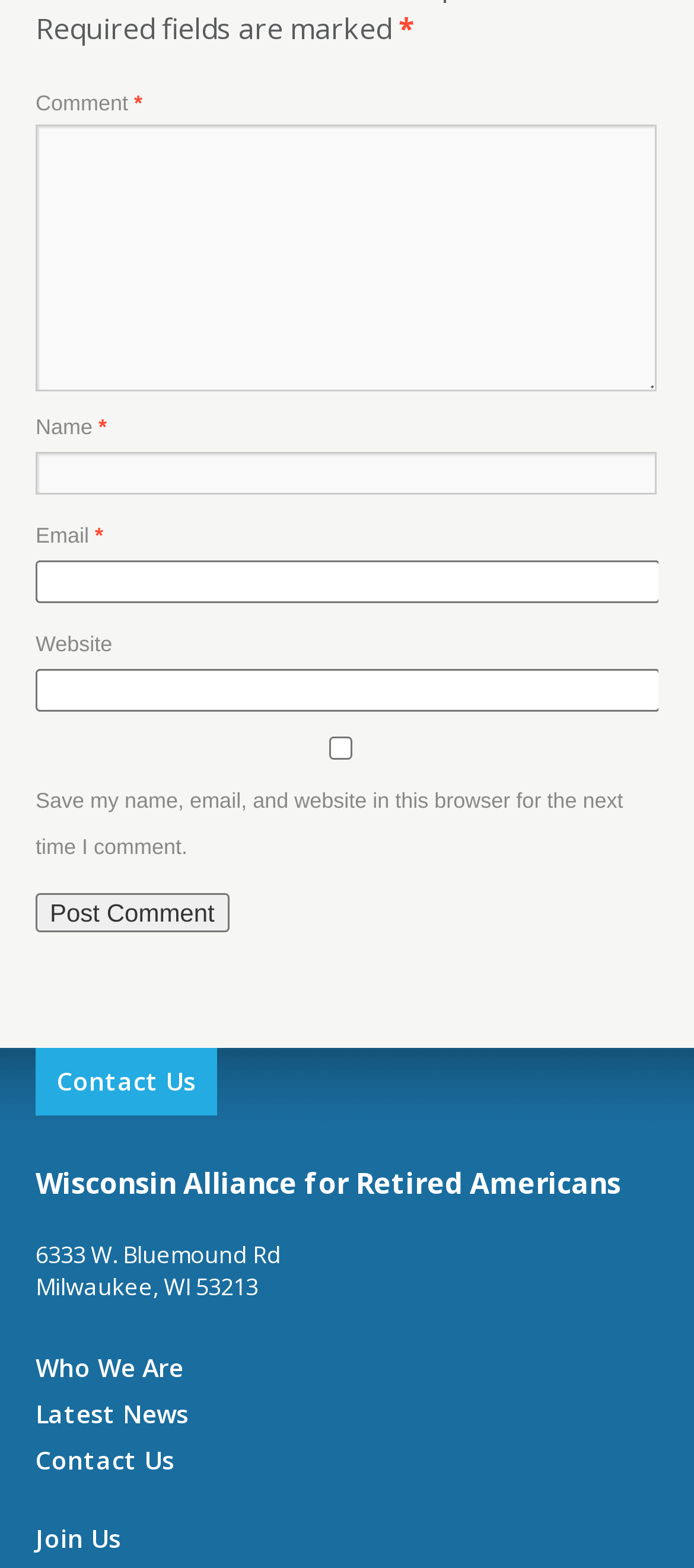Extract the bounding box coordinates for the described element: "name="submit" value="Post Comment"". The coordinates should be represented as four float numbers between 0 and 1: [left, top, right, bottom].

[0.051, 0.569, 0.33, 0.594]